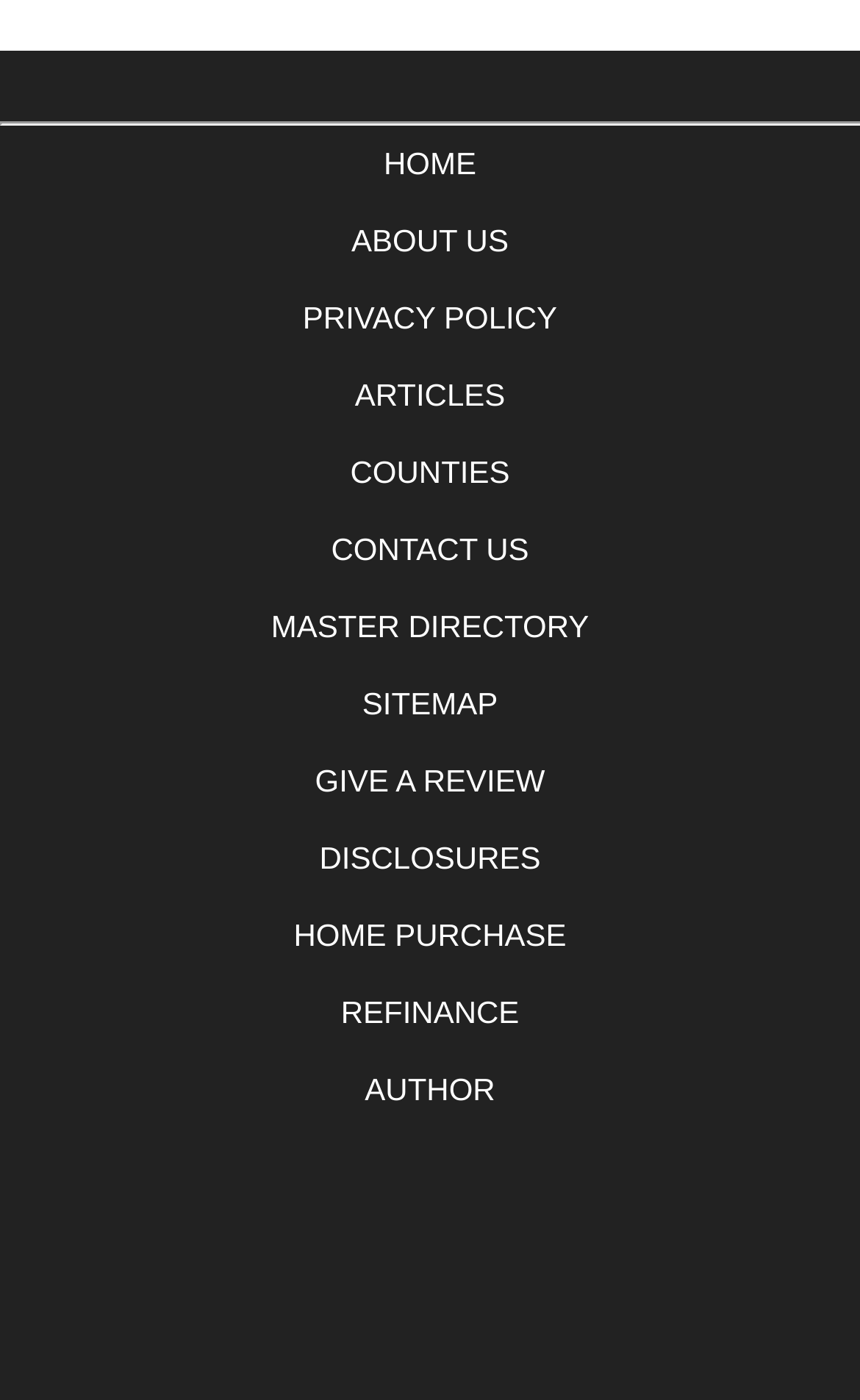Using the provided description Home, find the bounding box coordinates for the UI element. Provide the coordinates in (top-left x, top-left y, bottom-right x, bottom-right y) format, ensuring all values are between 0 and 1.

[0.446, 0.104, 0.554, 0.129]